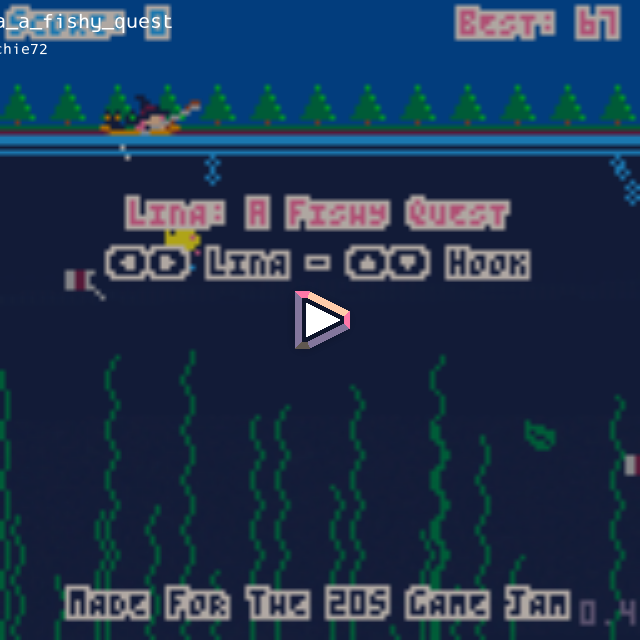Describe the important features and context of the image with as much detail as possible.

This image features a vibrant scene from "Lina: A Fishy Quest," showcasing colorful graphics typical of PICO-8 games. The game interface displays the title prominently at the top, alongside the player’s current score, "Best: 67." Below the title, two characters, Lina and a Hook, are illustrated, indicating the game's playful theme. A scenic underwater background features animated elements like plants and gentle waves above, enhancing the immersive experience. Additionally, a distinct triangular play button is visible, inviting players to engage with the game. This artwork encapsulates the essence of a whimsical aquatic adventure, reflecting its participation in the 20 Seconds Game Jam.